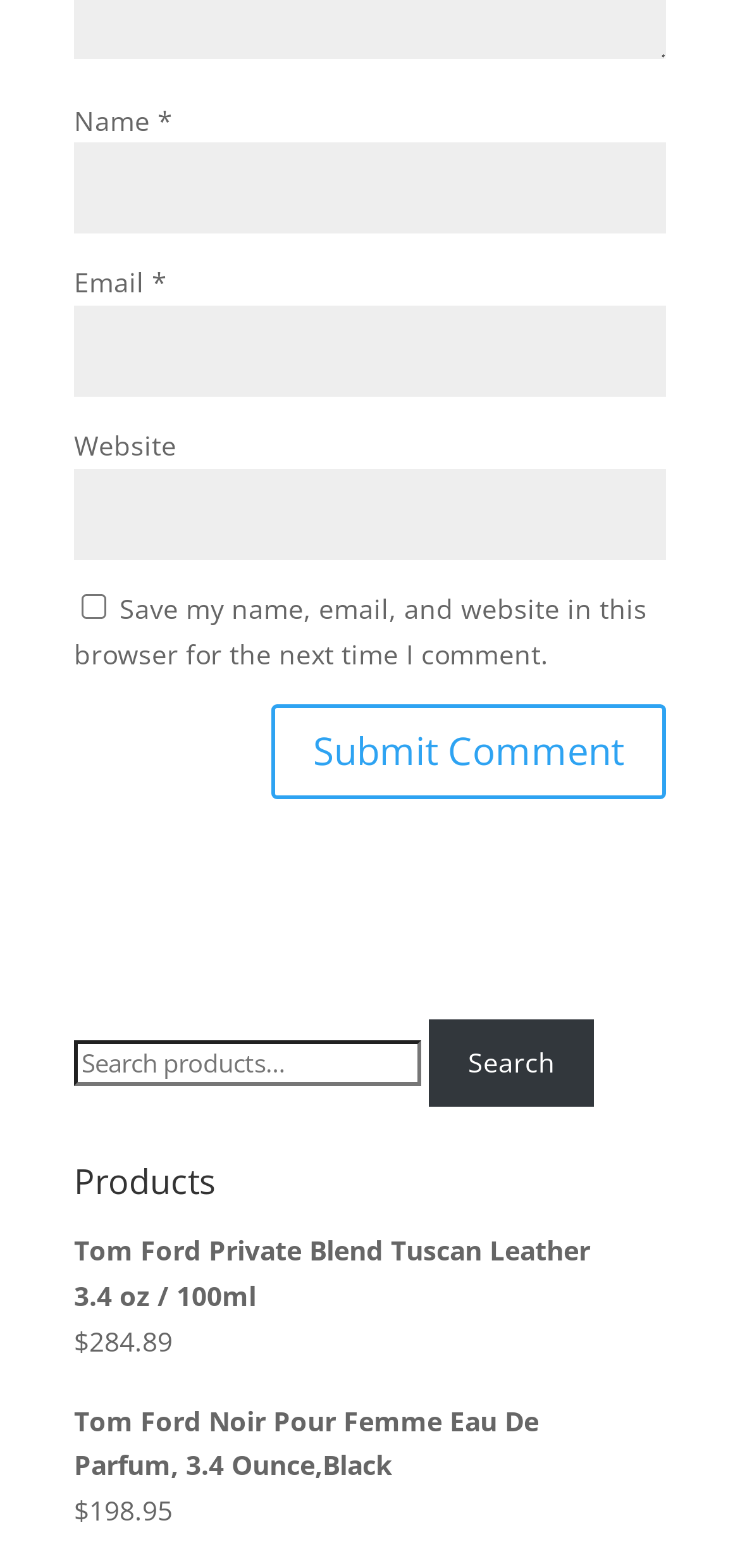Provide a brief response to the question using a single word or phrase: 
What is the price of Tom Ford Noir Pour Femme?

198.95